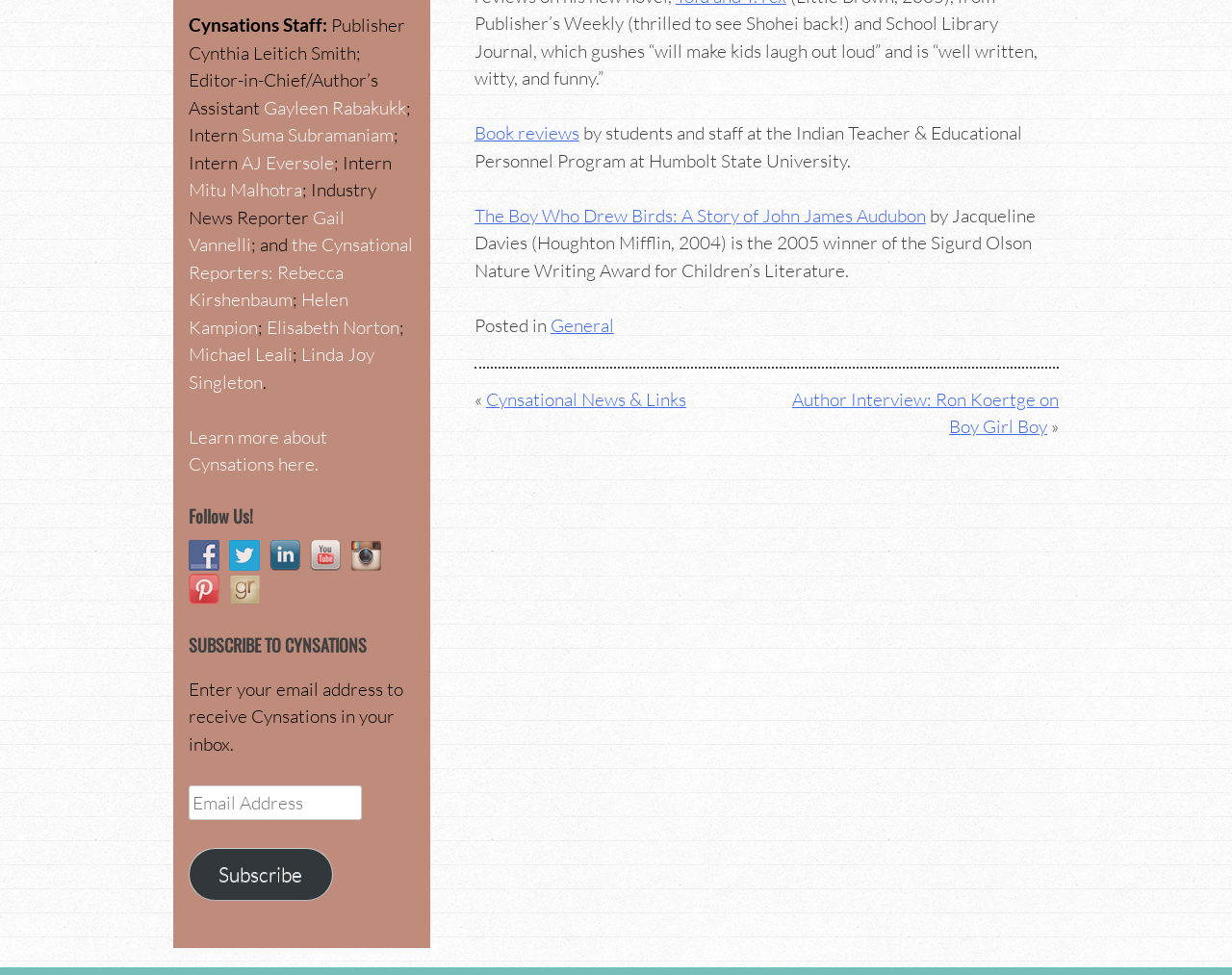Find the bounding box coordinates of the element to click in order to complete the given instruction: "Follow us on social media."

None